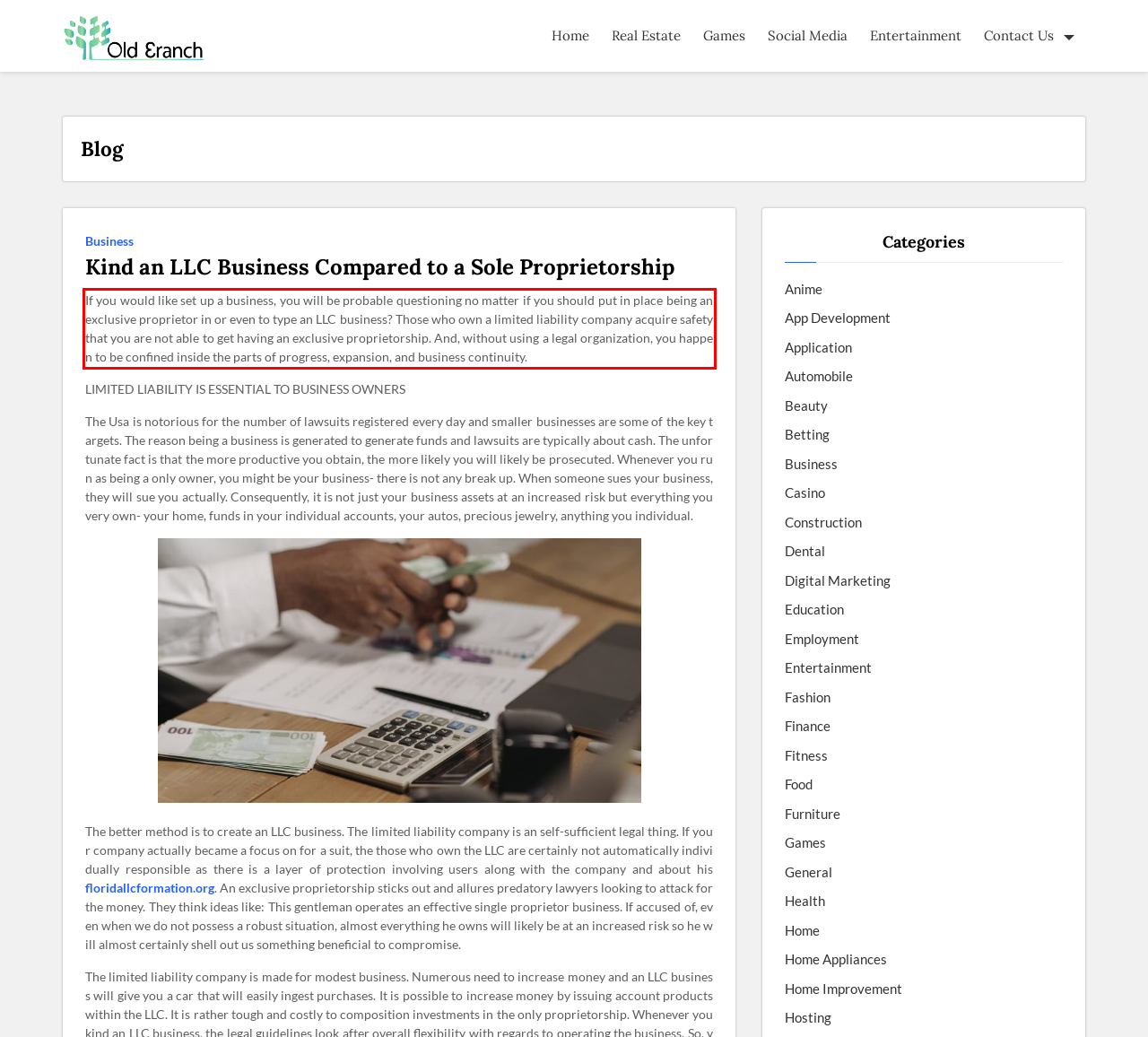You are provided with a screenshot of a webpage containing a red bounding box. Please extract the text enclosed by this red bounding box.

If you would like set up a business, you will be probable questioning no matter if you should put in place being an exclusive proprietor in or even to type an LLC business? Those who own a limited liability company acquire safety that you are not able to get having an exclusive proprietorship. And, without using a legal organization, you happen to be confined inside the parts of progress, expansion, and business continuity.